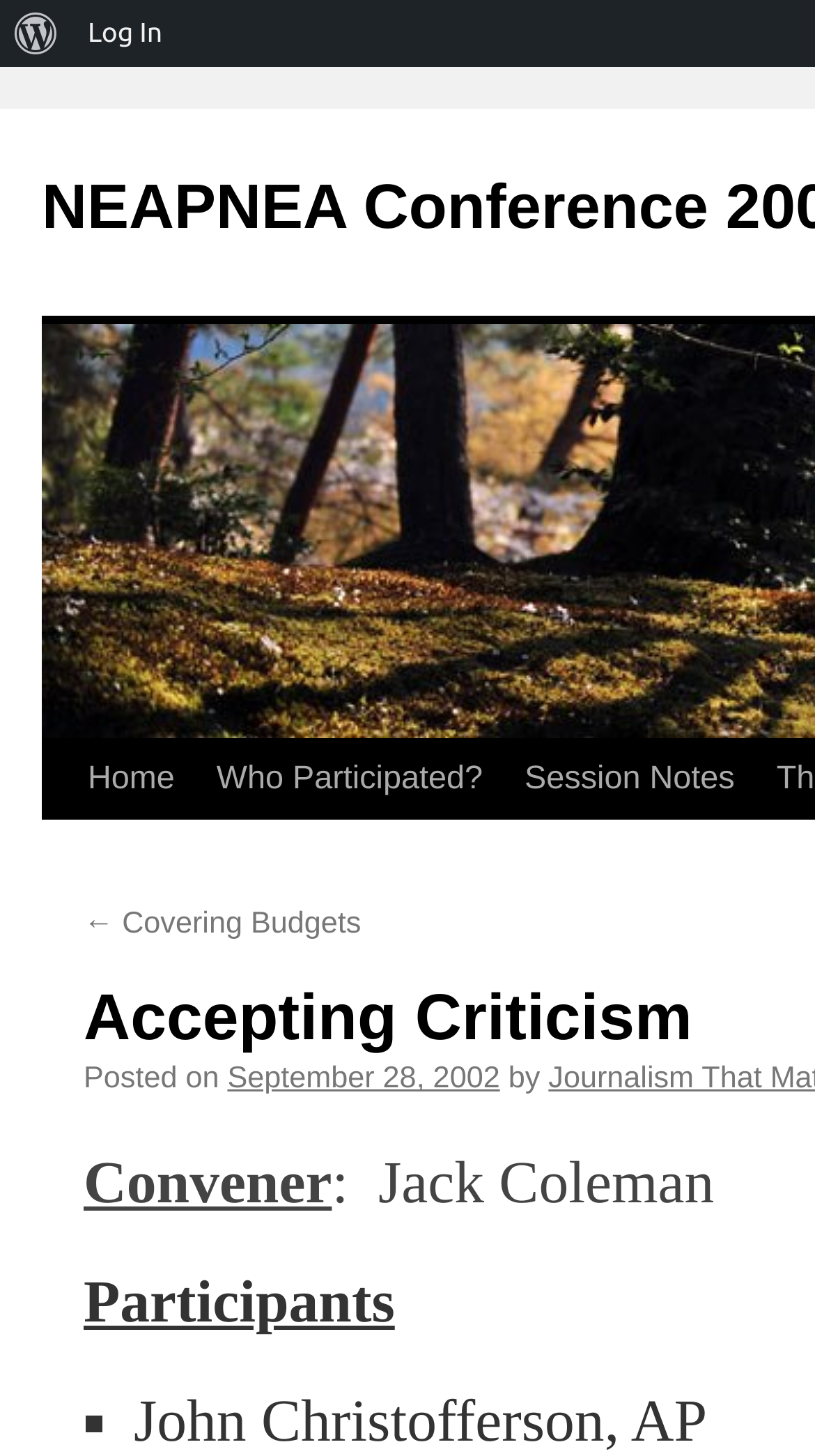Find and provide the bounding box coordinates for the UI element described with: "Session Notes".

[0.618, 0.508, 0.927, 0.563]